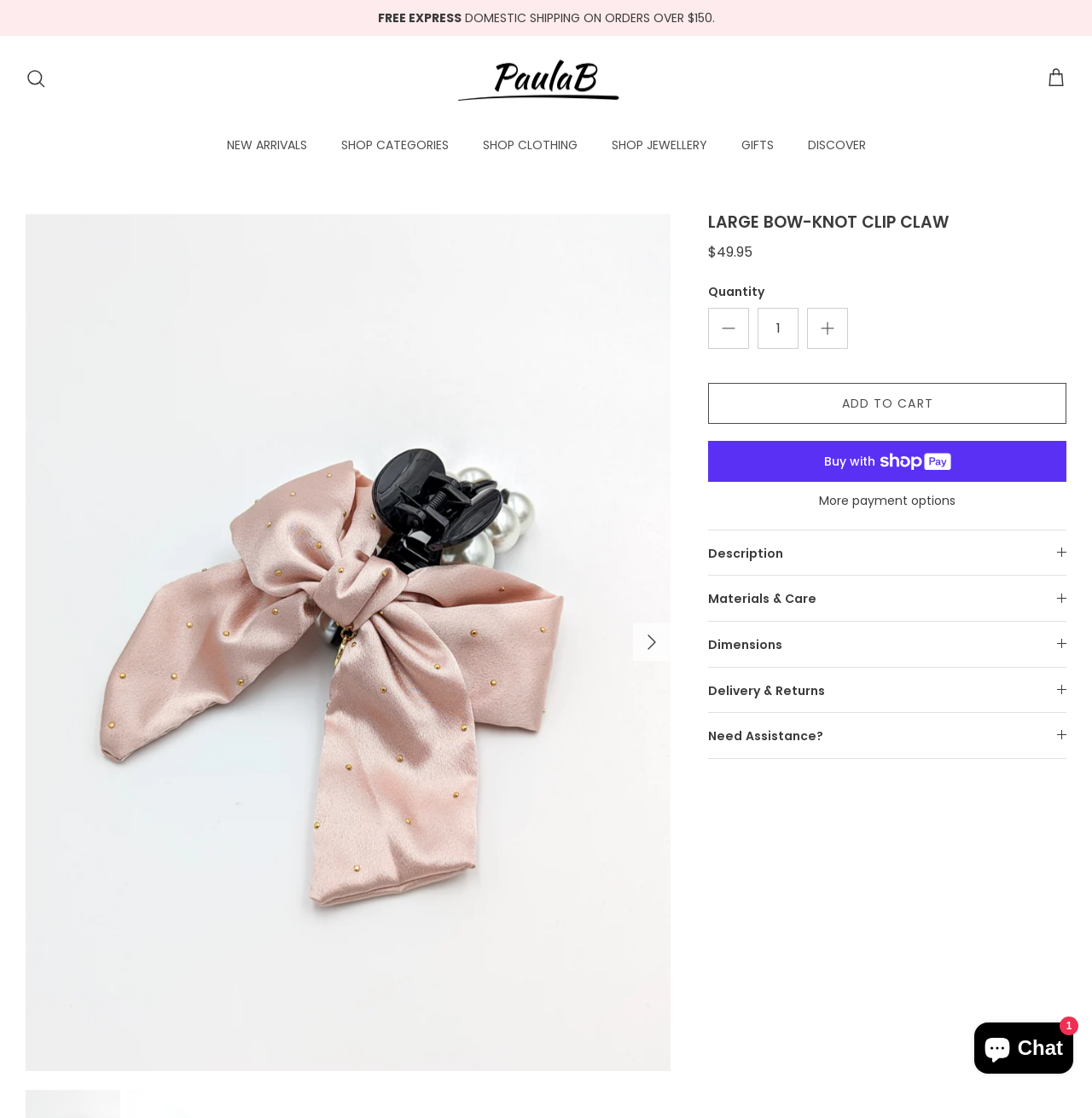Please extract the webpage's main title and generate its text content.

LARGE BOW-KNOT CLIP CLAW